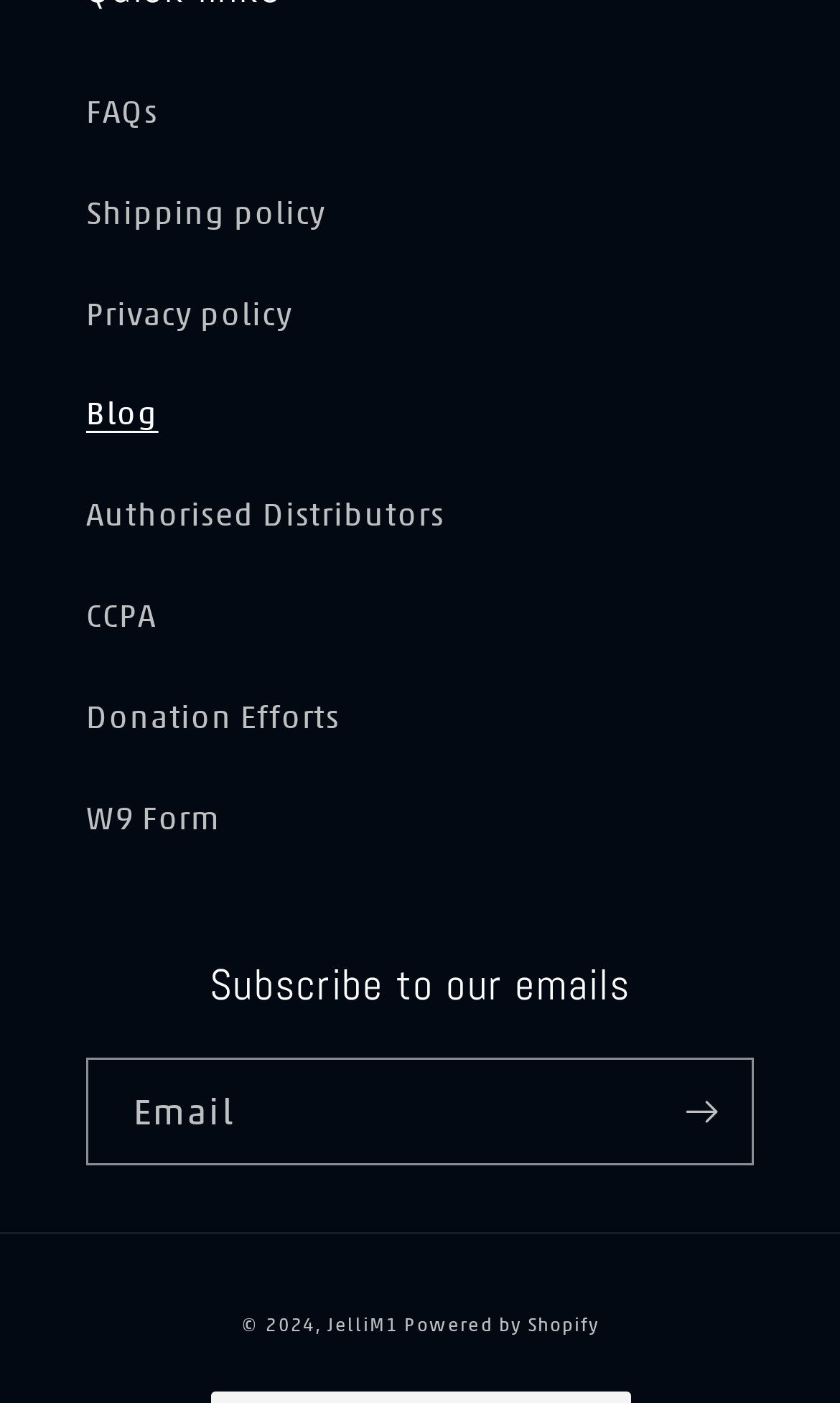What is the copyright year?
Provide a detailed and extensive answer to the question.

I found a StaticText element with the text '© 2024,' which indicates the copyright year of the webpage.